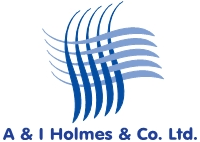Elaborate on the details you observe in the image.

The image features the logo of "A & I Holmes & Co. Ltd.", which is prominently displayed at the center. The logo consists of stylized blue waves, representing fluidity and innovation, flowing elegantly from the left to the right. Below the logo, the company's name is presented in a bold, clean font, enhancing the professionalism and reliability associated with the brand. This design conveys a sense of movement and connection, likely reflecting the company's values in the web hosting or related sectors.